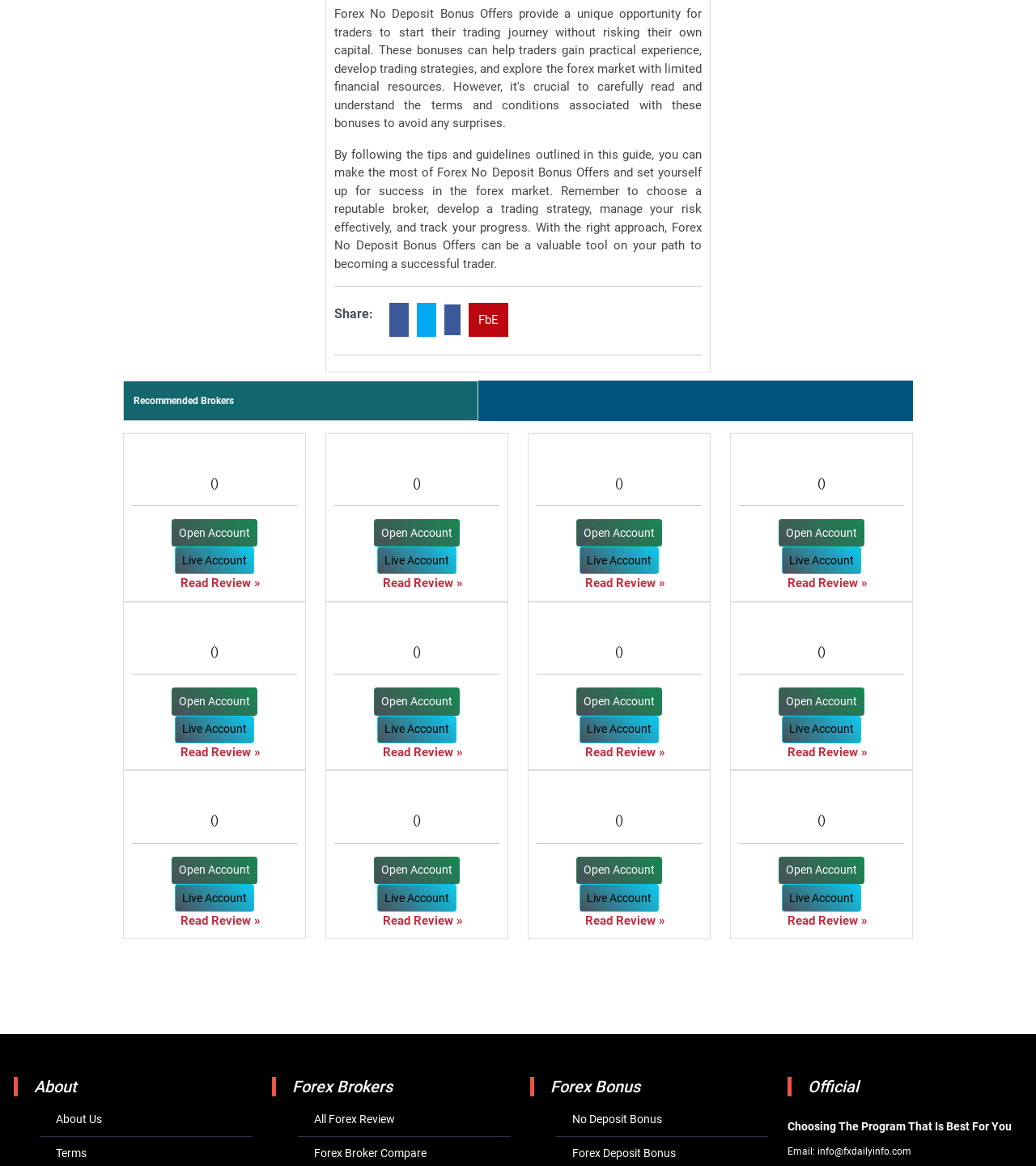Identify and provide the bounding box for the element described by: "aria-label="twitter"".

[0.402, 0.26, 0.421, 0.289]